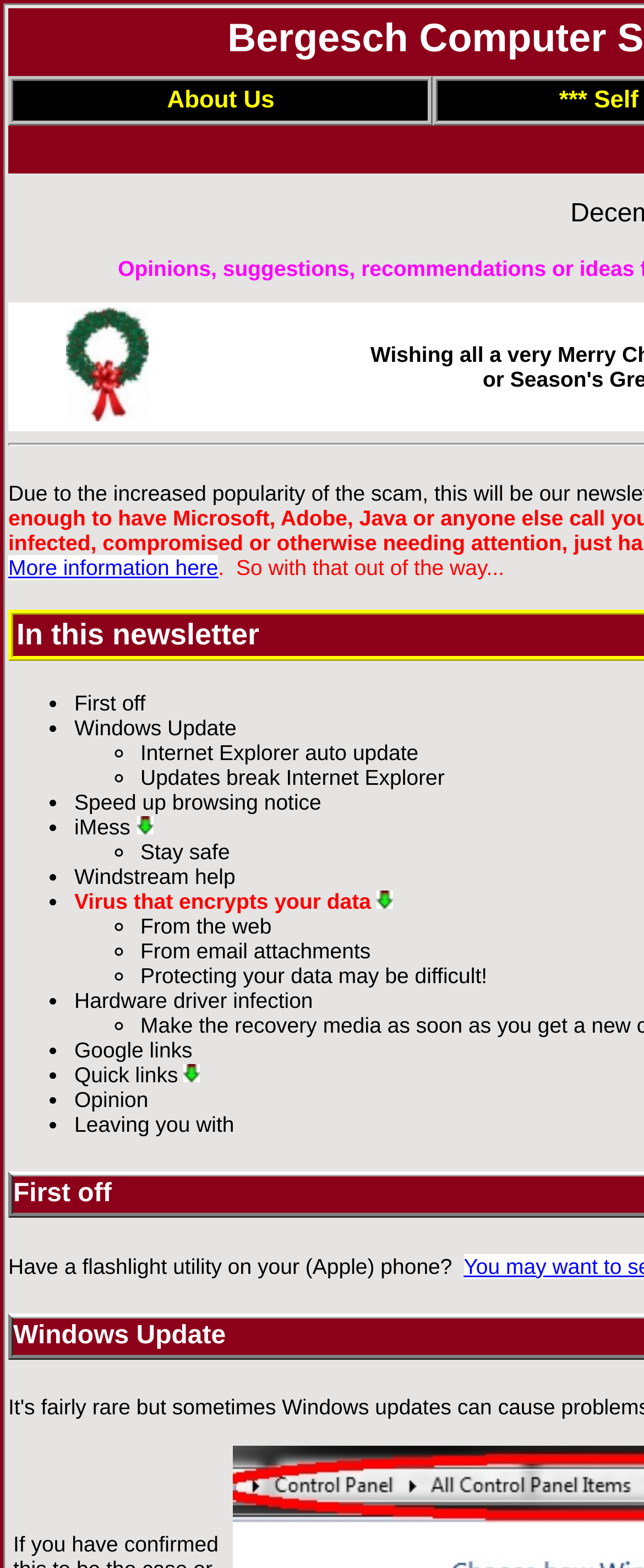Provide the bounding box coordinates of the HTML element described by the text: "About Us". The coordinates should be in the format [left, top, right, bottom] with values between 0 and 1.

[0.013, 0.048, 0.673, 0.08]